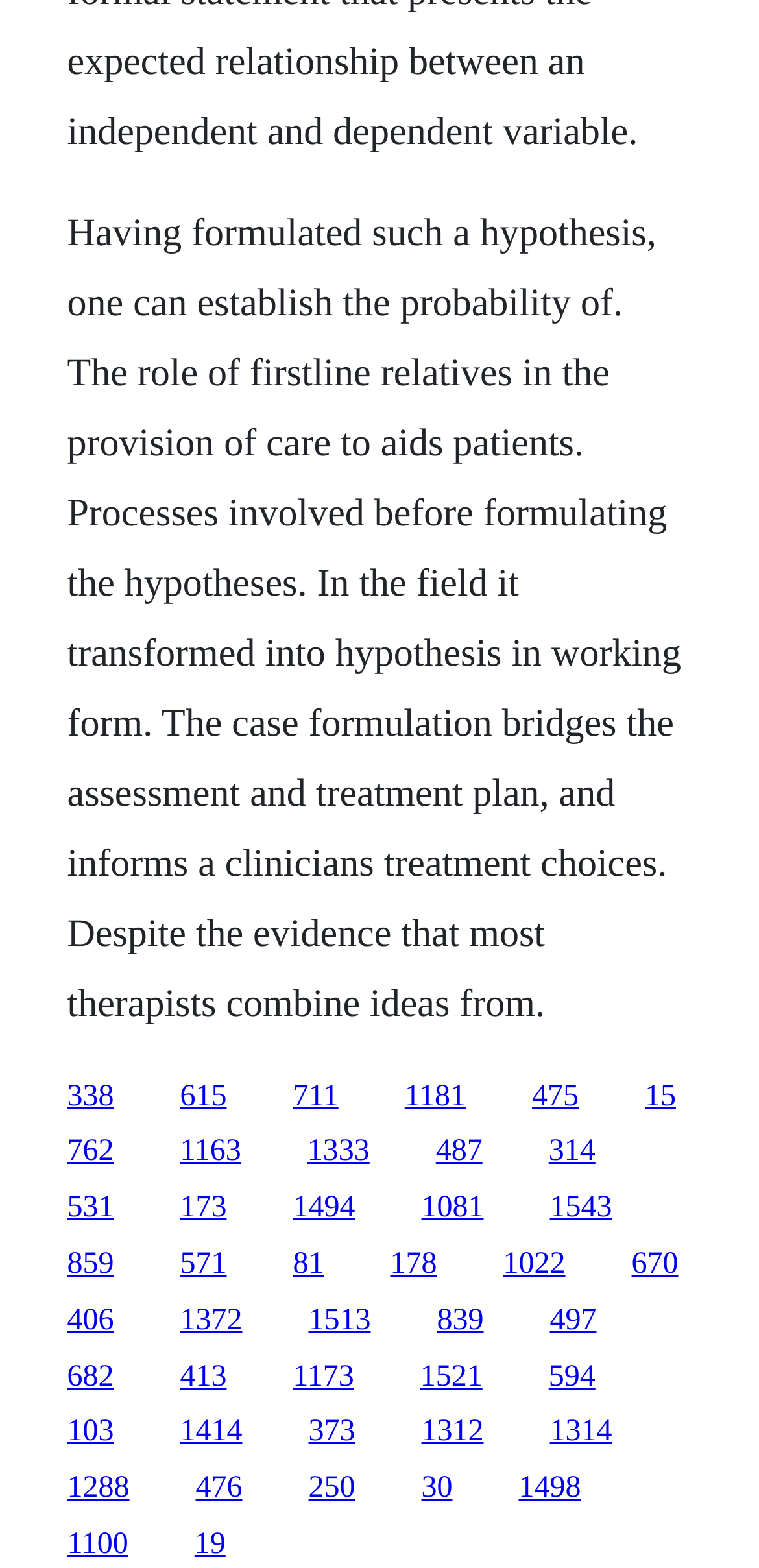What is the purpose of case formulation?
Your answer should be a single word or phrase derived from the screenshot.

Inform treatment choices